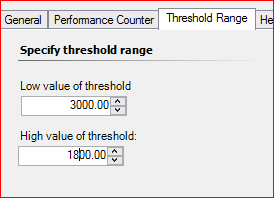Generate a descriptive account of all visible items and actions in the image.

The image depicts a user interface panel labeled "Threshold Range," which is used to specify a range for monitoring values. It shows two input fields where users can enter numeric thresholds: a "Low value of threshold" set to 3000.00 and a "High value of threshold" set to 1800.00. The design features clear text boxes bordered in black, allowing for easy input. The overall presentation is simple, focusing on the functionality of setting operational limits within a monitoring system, likely for performance metrics.